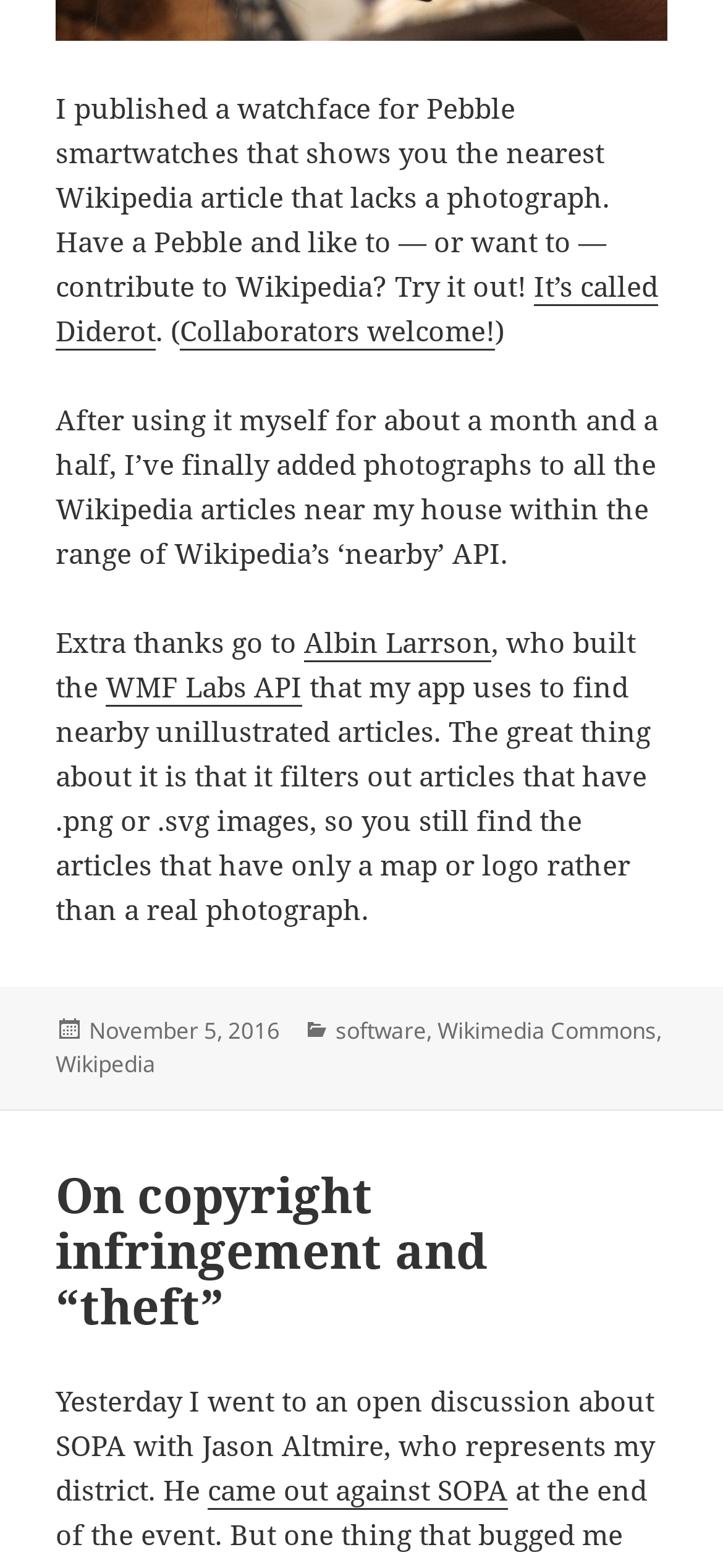When was the article posted?
Answer the question with a detailed explanation, including all necessary information.

The posting date is mentioned in the footer section of the webpage, where it says 'Posted on November 5, 2016'.